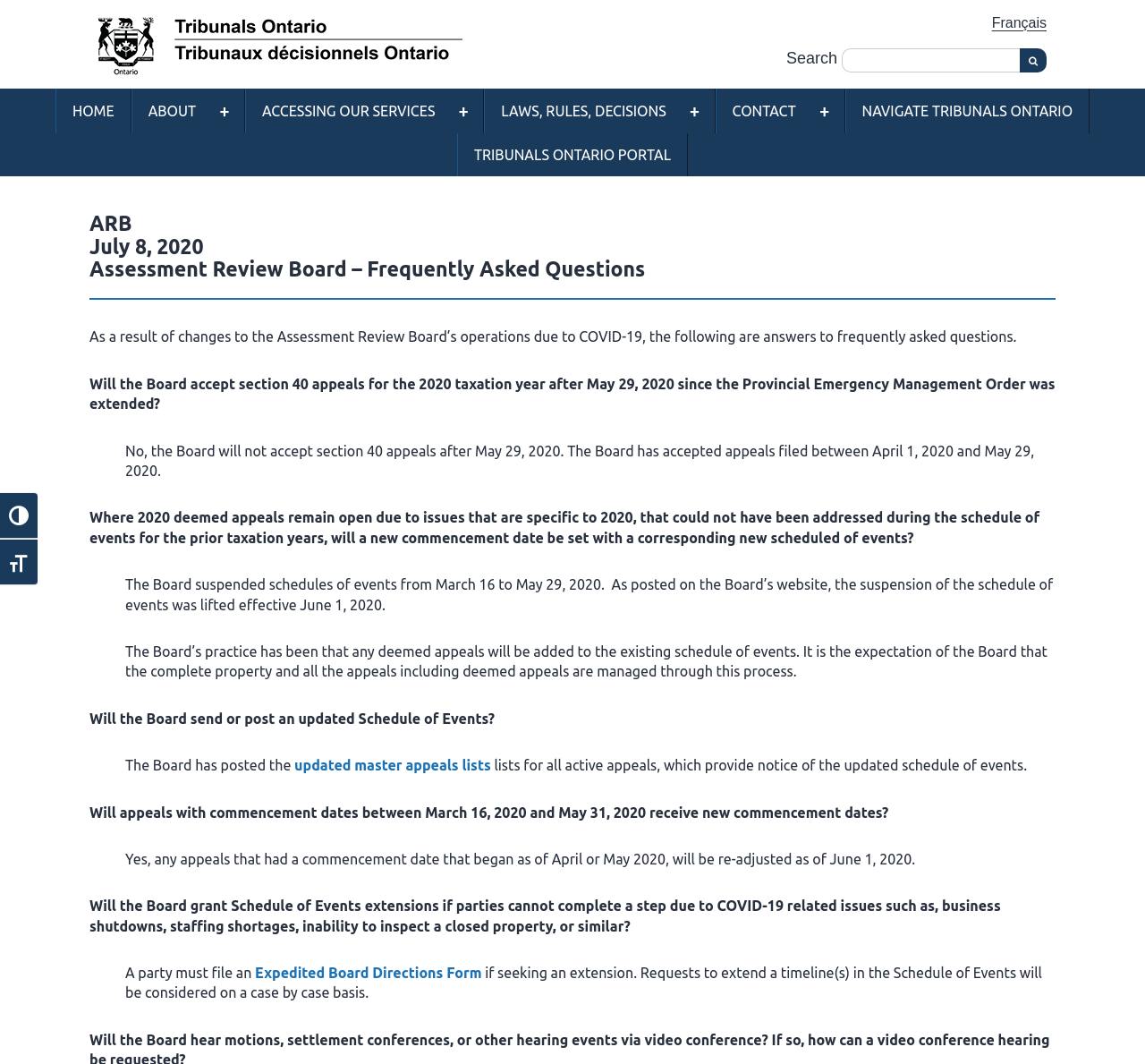What is the logo of Tribunals Ontario?
Answer with a single word or phrase by referring to the visual content.

Tribunals Ontario Logo